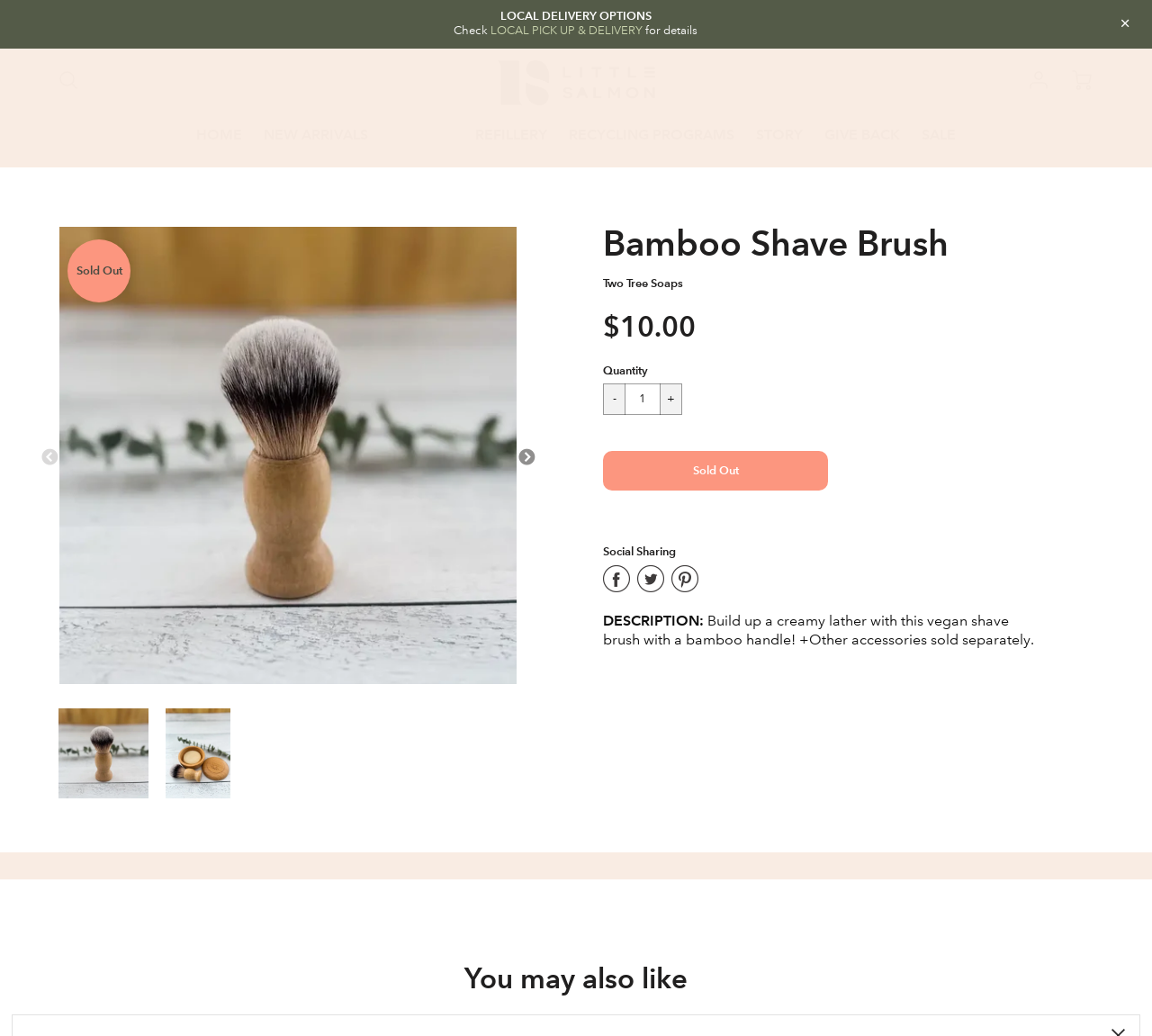Please indicate the bounding box coordinates of the element's region to be clicked to achieve the instruction: "Go to Little Salmon homepage". Provide the coordinates as four float numbers between 0 and 1, i.e., [left, top, right, bottom].

[0.432, 0.058, 0.568, 0.101]